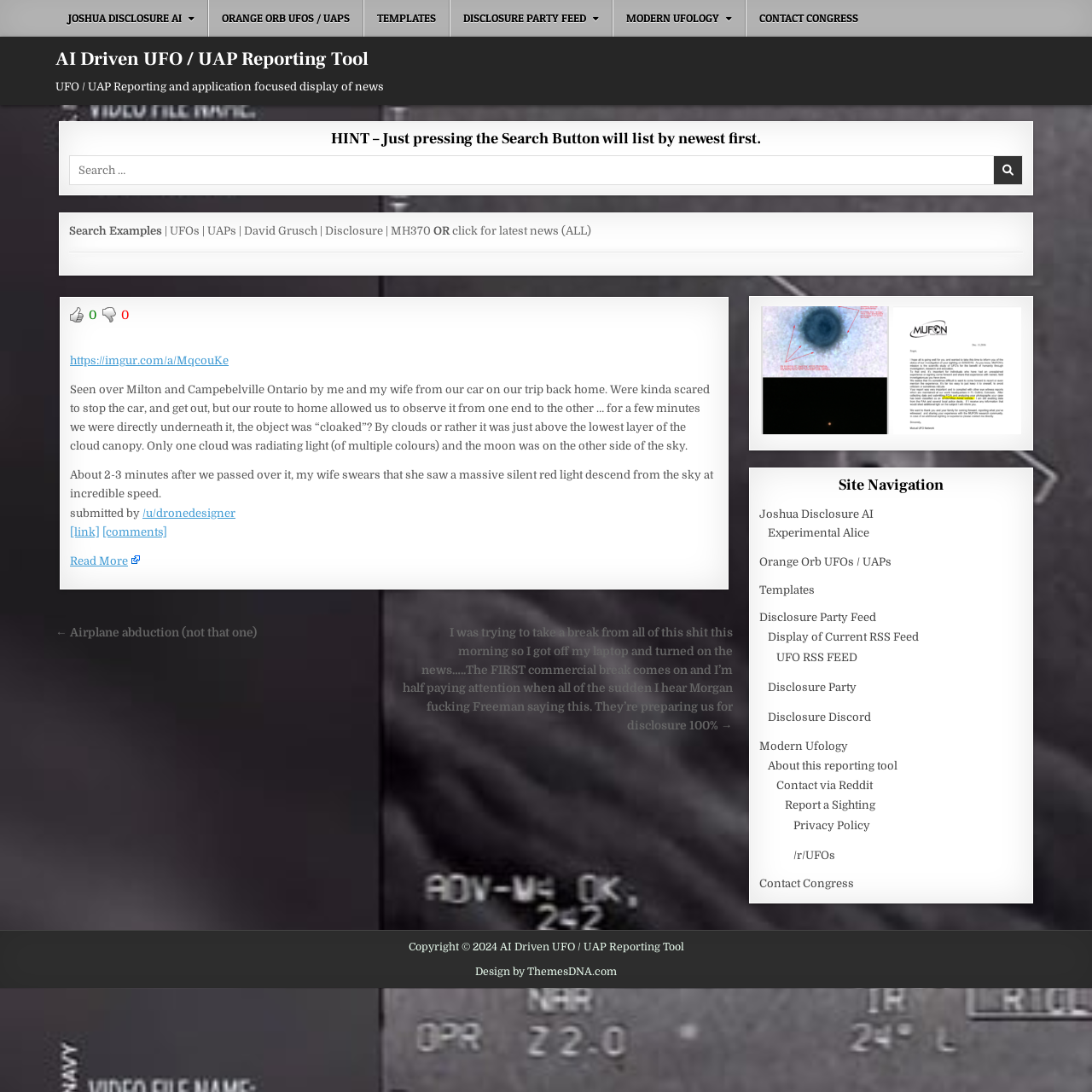Could you find the bounding box coordinates of the clickable area to complete this instruction: "Contact Congress about UFO sightings"?

[0.683, 0.0, 0.798, 0.034]